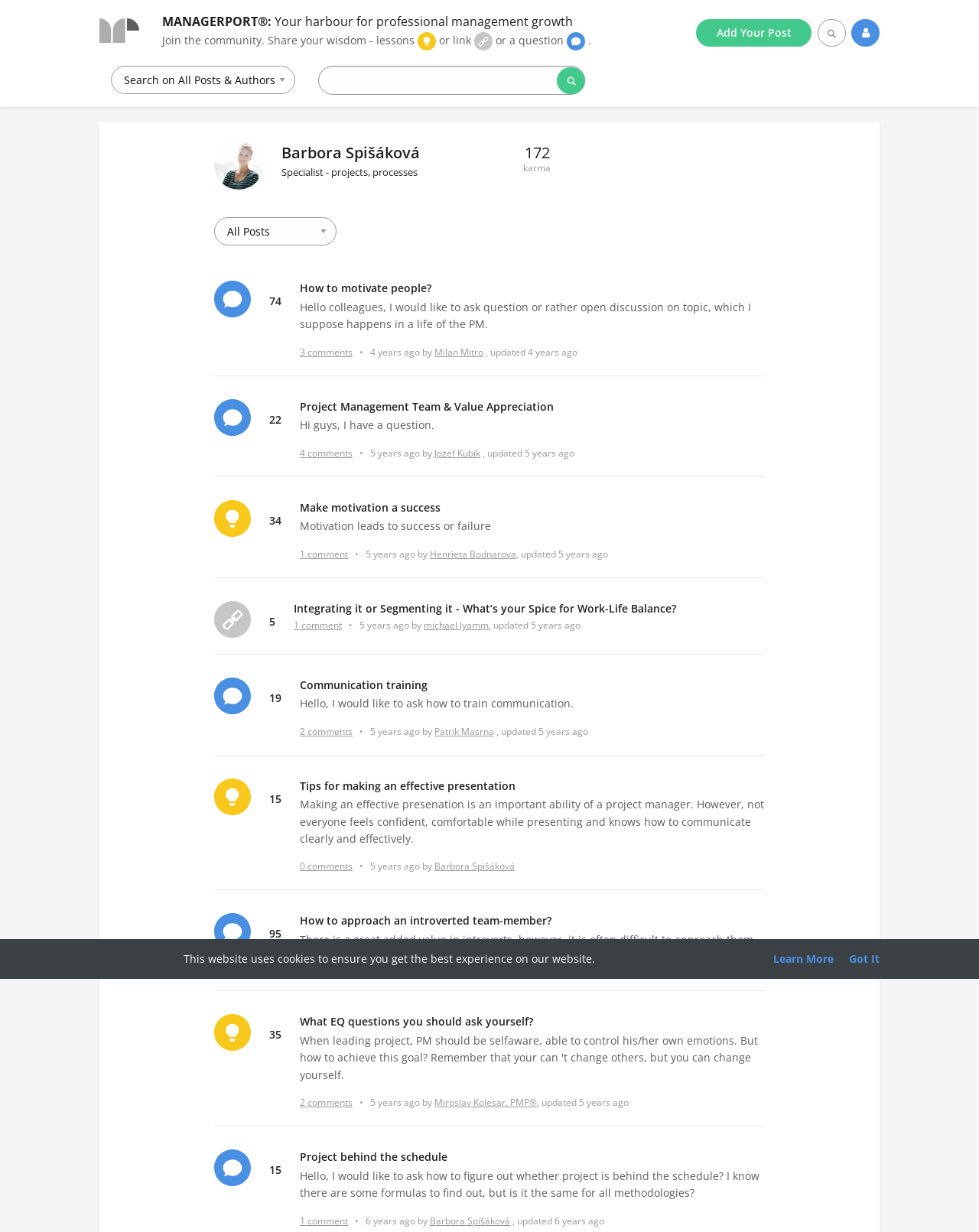Determine the bounding box coordinates of the clickable region to follow the instruction: "Read the question 'How to motivate people?'".

[0.306, 0.228, 0.441, 0.24]